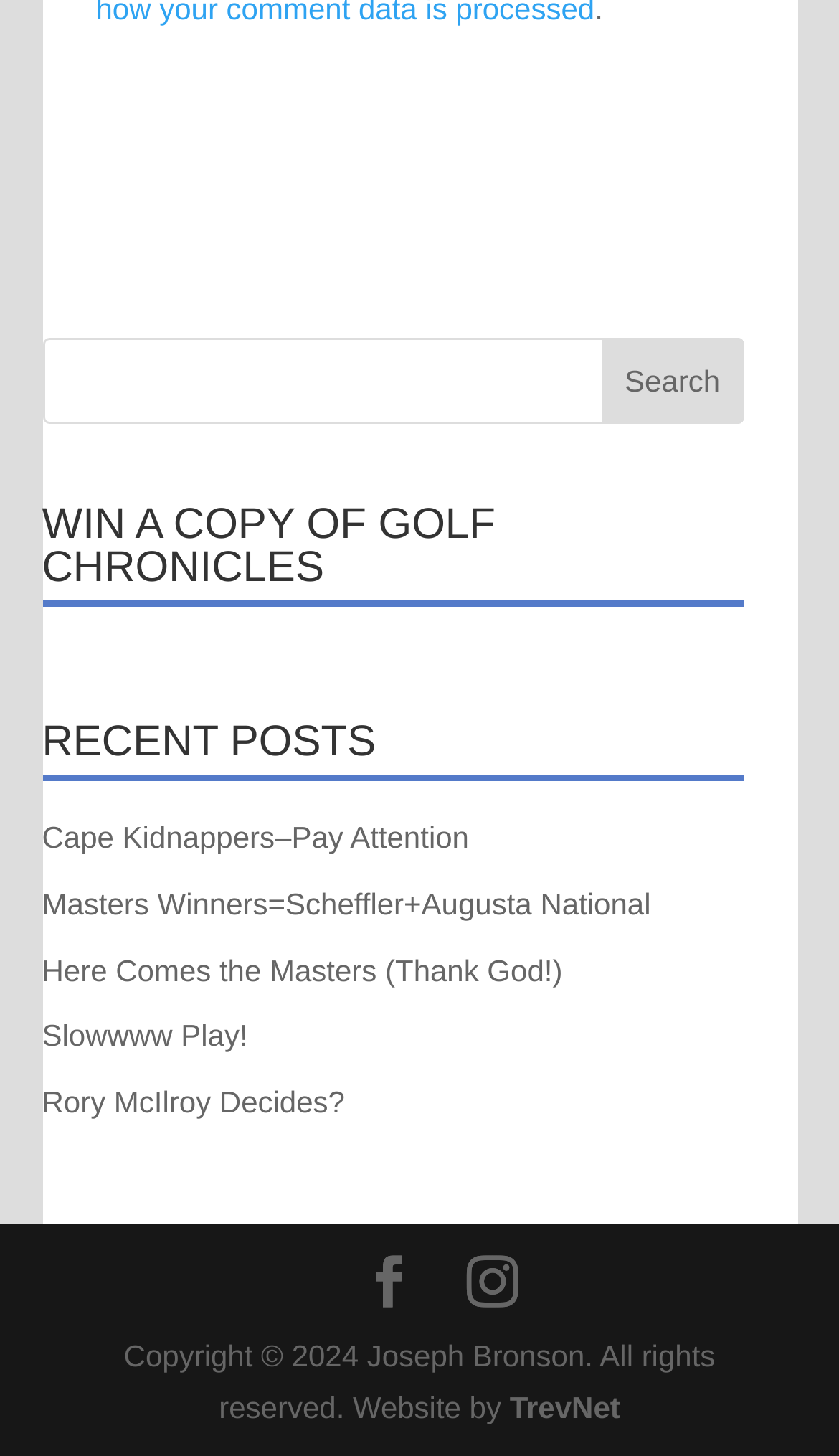Provide a one-word or short-phrase response to the question:
What is the purpose of the search bar?

To search the website